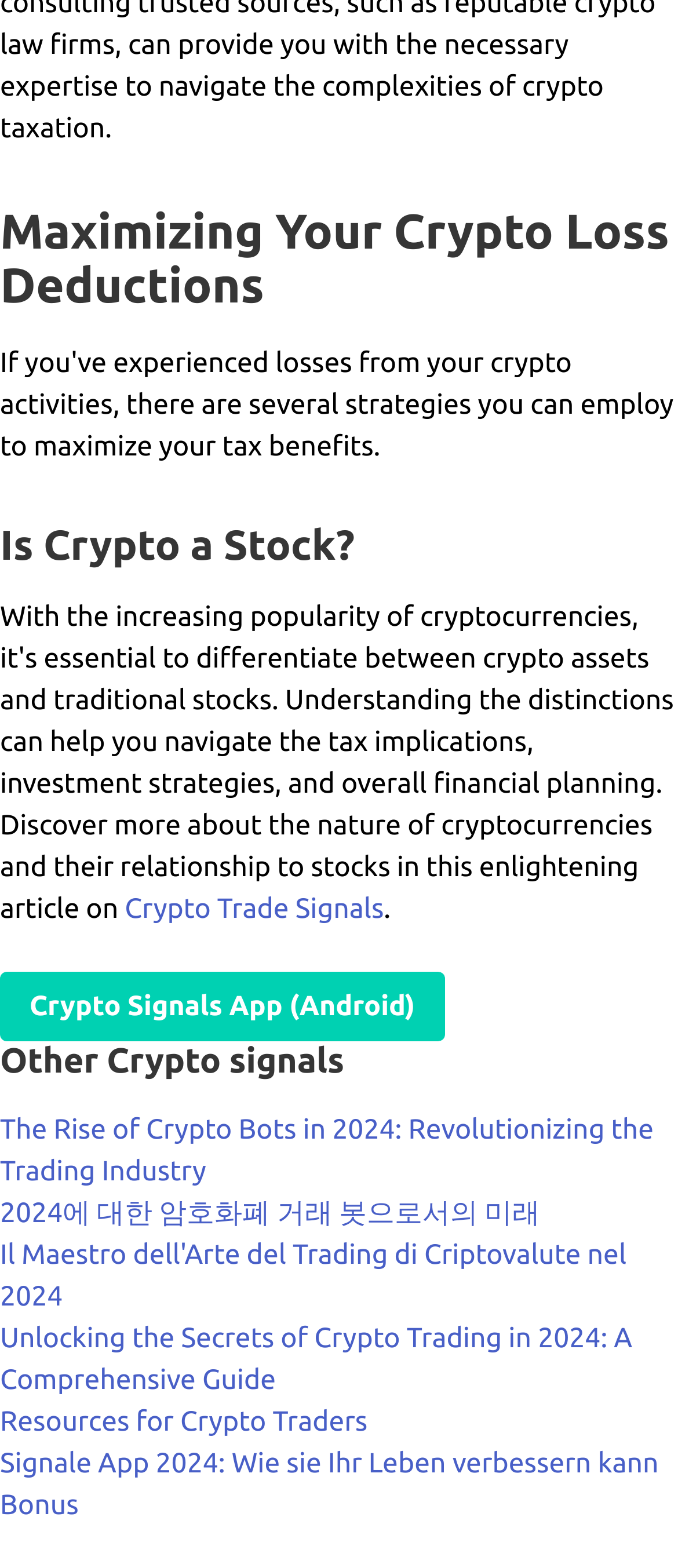Extract the bounding box coordinates of the UI element described by: "Bonus". The coordinates should include four float numbers ranging from 0 to 1, e.g., [left, top, right, bottom].

[0.0, 0.95, 0.116, 0.97]